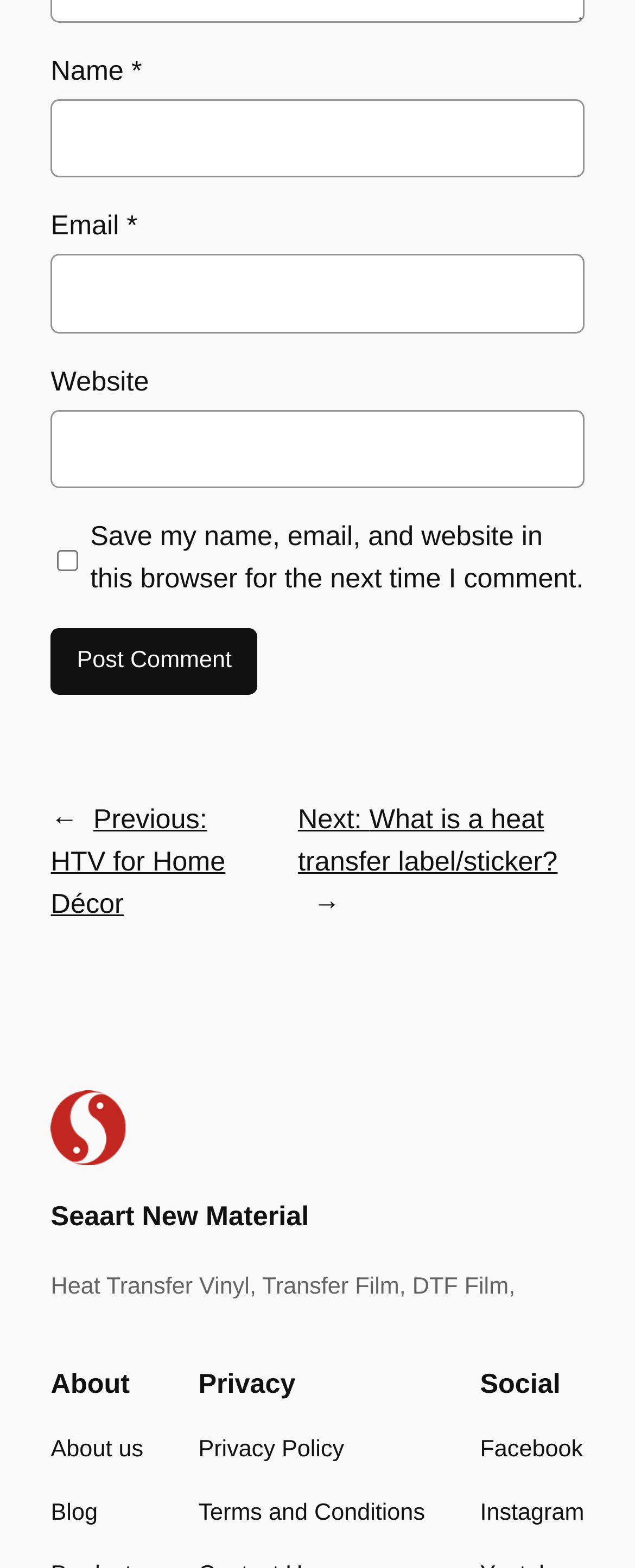Reply to the question with a single word or phrase:
What is the purpose of the checkbox?

Save comment info